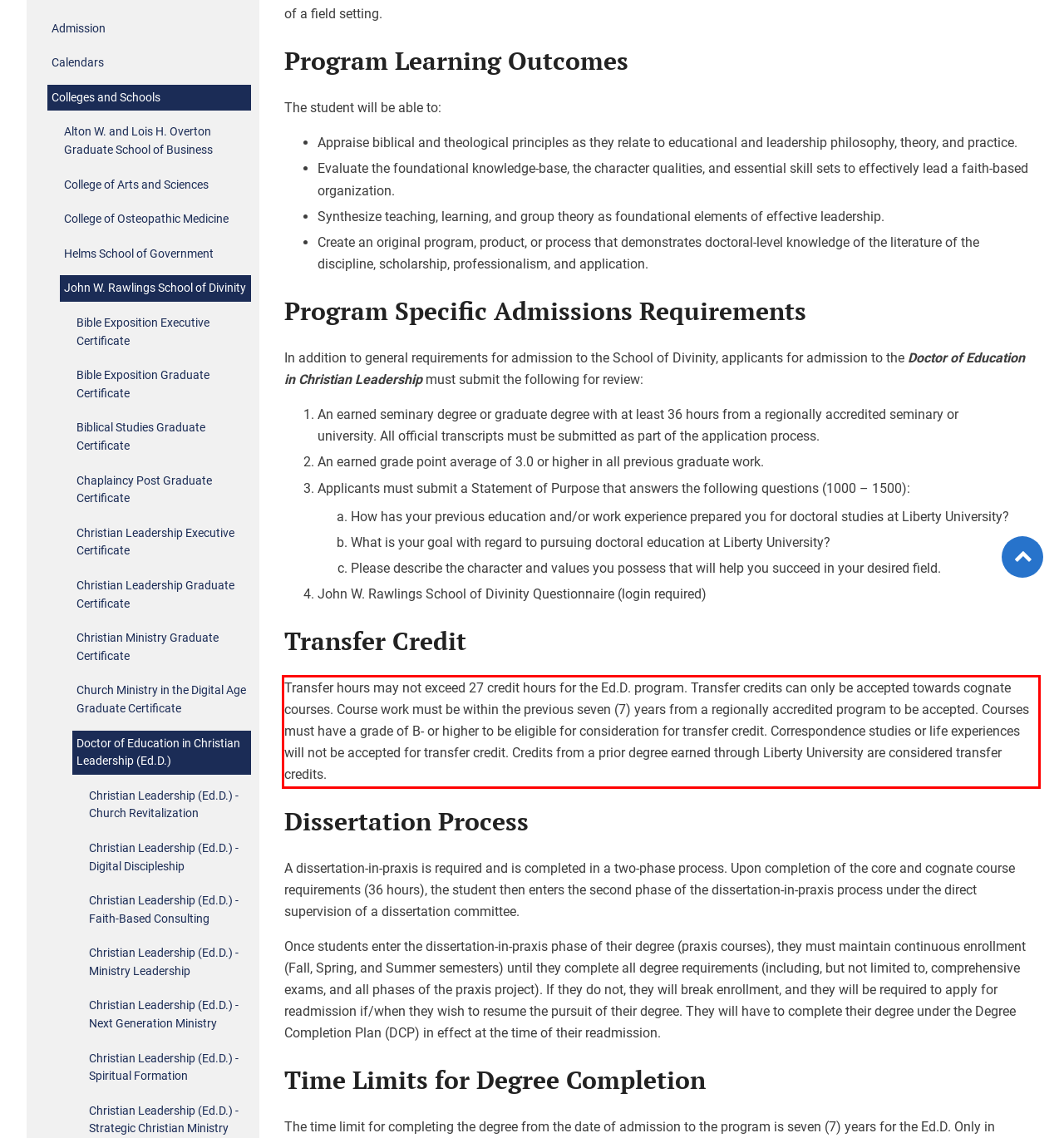Observe the screenshot of the webpage that includes a red rectangle bounding box. Conduct OCR on the content inside this red bounding box and generate the text.

Transfer hours may not exceed 27 credit hours for the Ed.D. program. Transfer credits can only be accepted towards cognate courses. Course work must be within the previous seven (7) years from a regionally accredited program to be accepted. Courses must have a grade of B- or higher to be eligible for consideration for transfer credit. Correspondence studies or life experiences will not be accepted for transfer credit. Credits from a prior degree earned through Liberty University are considered transfer credits.